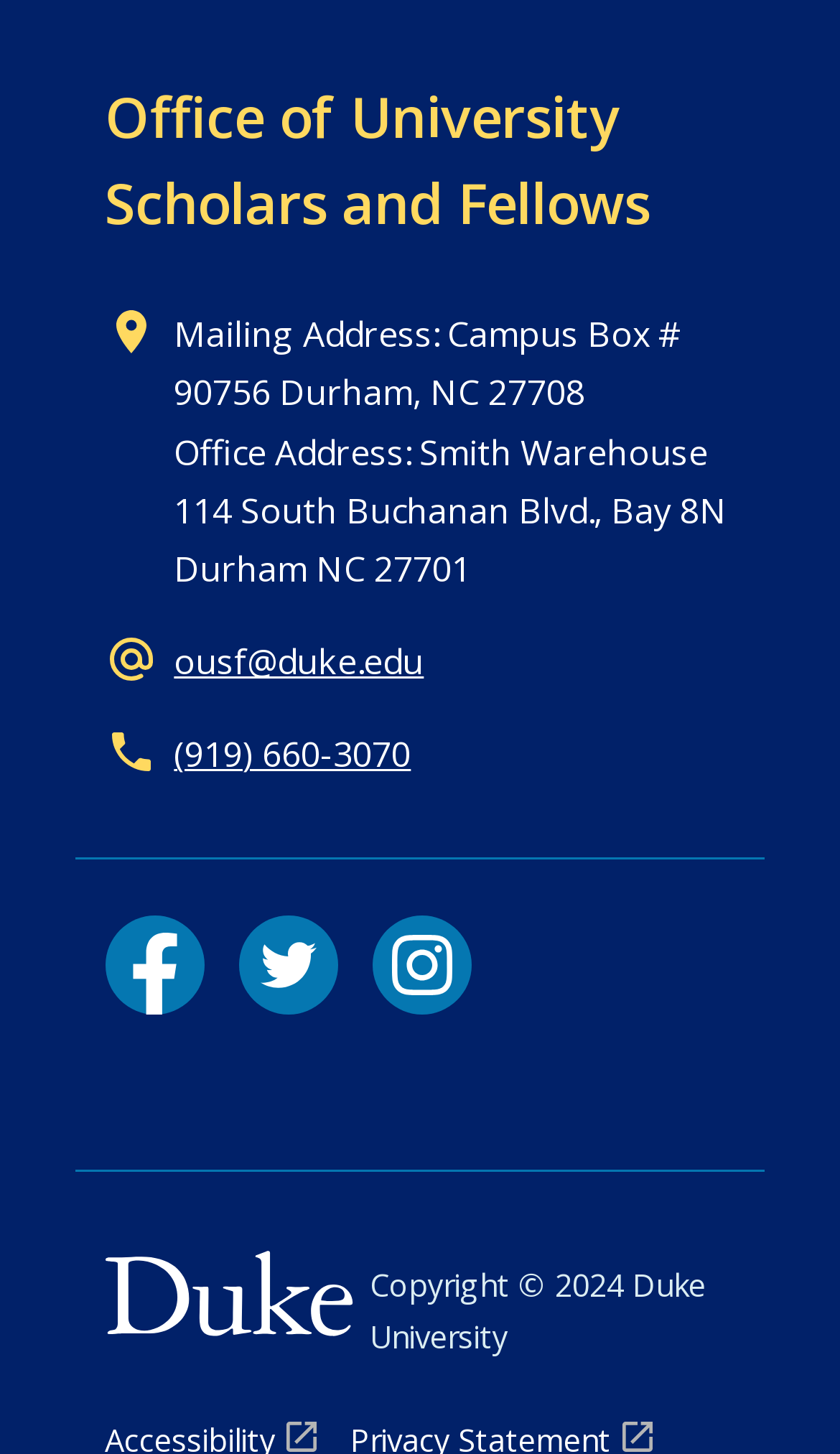Refer to the screenshot and answer the following question in detail:
What is the copyright year of the webpage?

I found the copyright year by looking at the StaticText element with the text '2024' which is located at the bottom of the webpage.